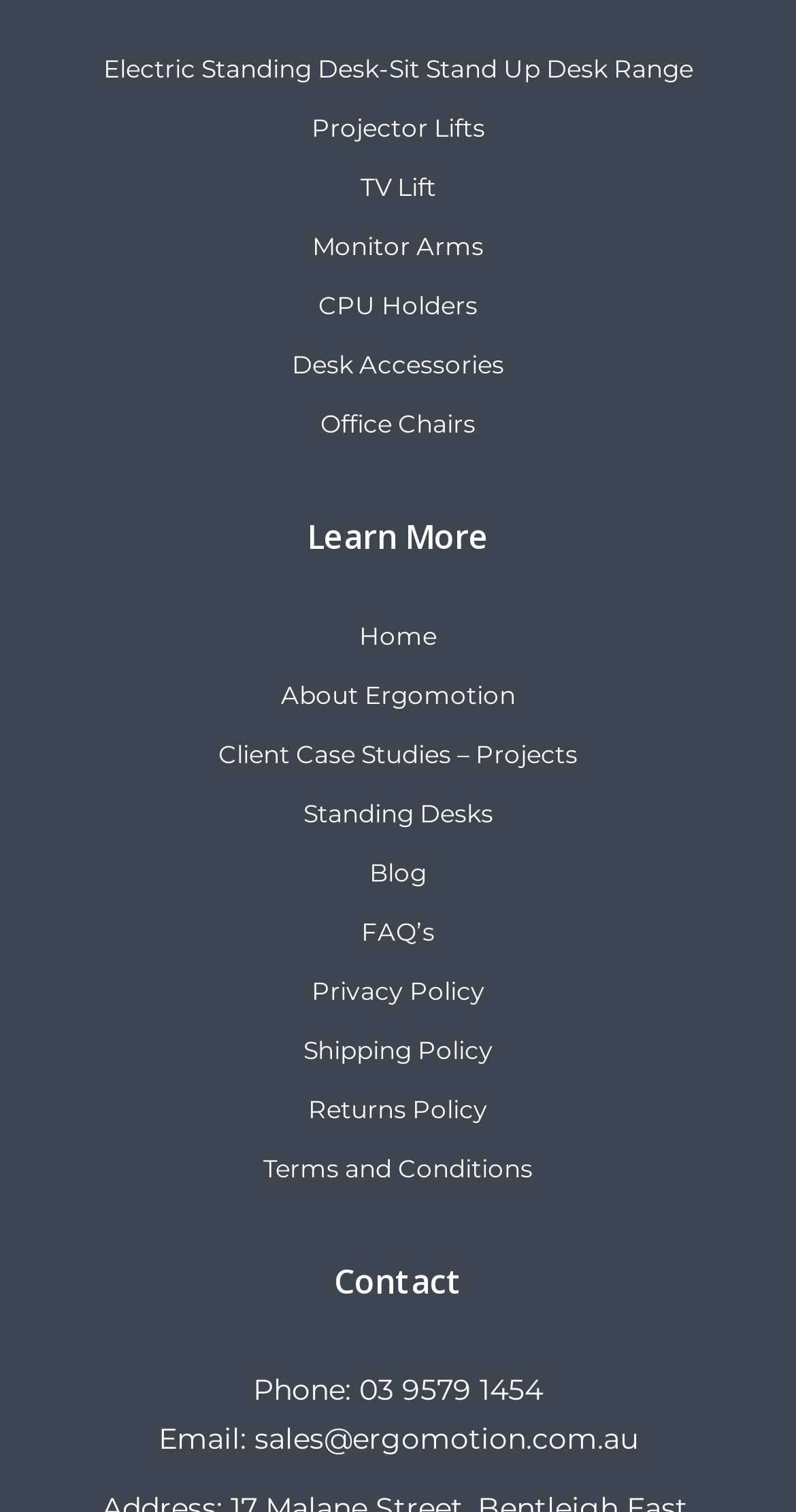Identify and provide the bounding box coordinates of the UI element described: "03 9579 1454". The coordinates should be formatted as [left, top, right, bottom], with each number being a float between 0 and 1.

[0.451, 0.907, 0.682, 0.932]